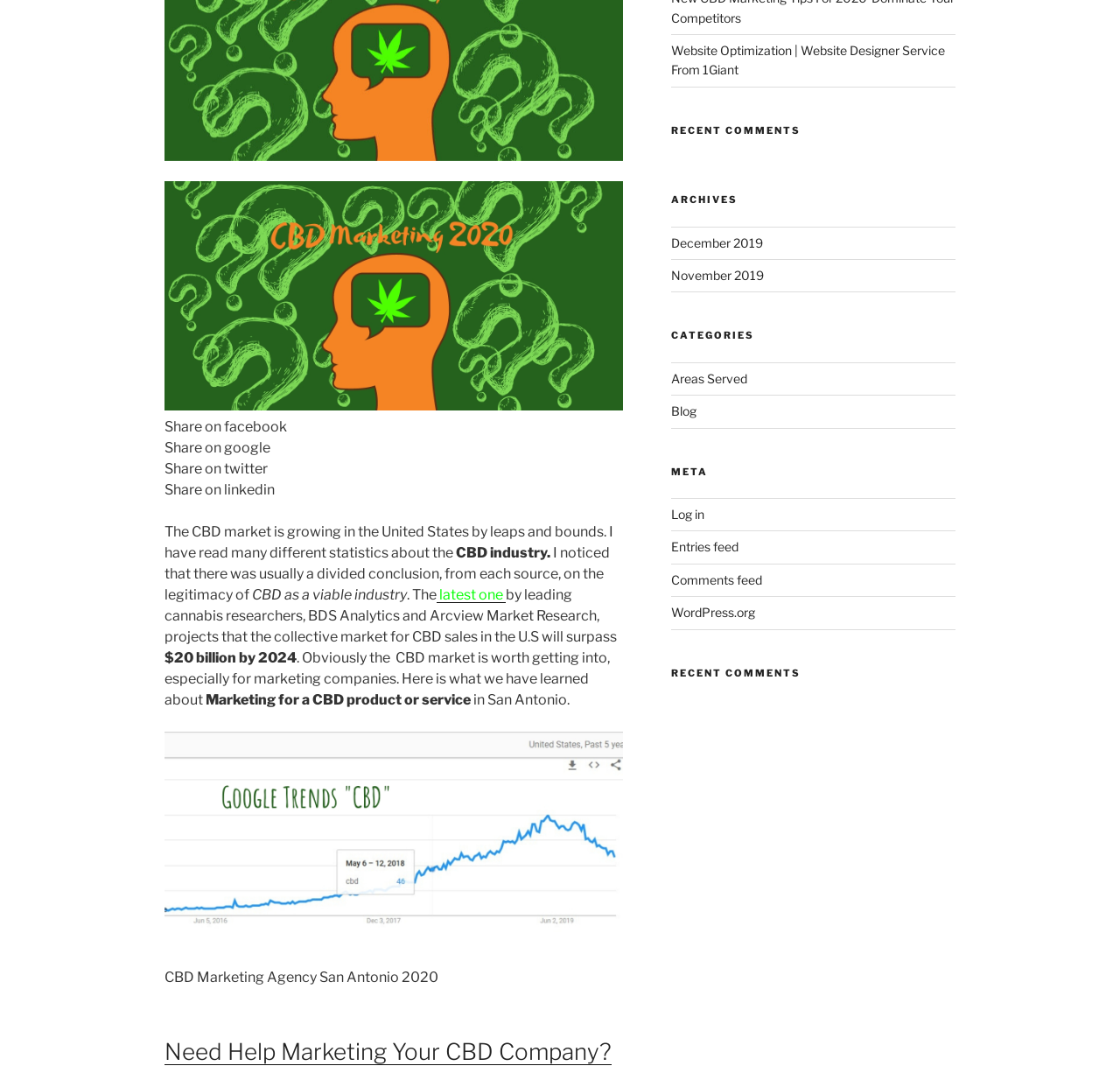Given the description "Log in", determine the bounding box of the corresponding UI element.

[0.599, 0.475, 0.629, 0.489]